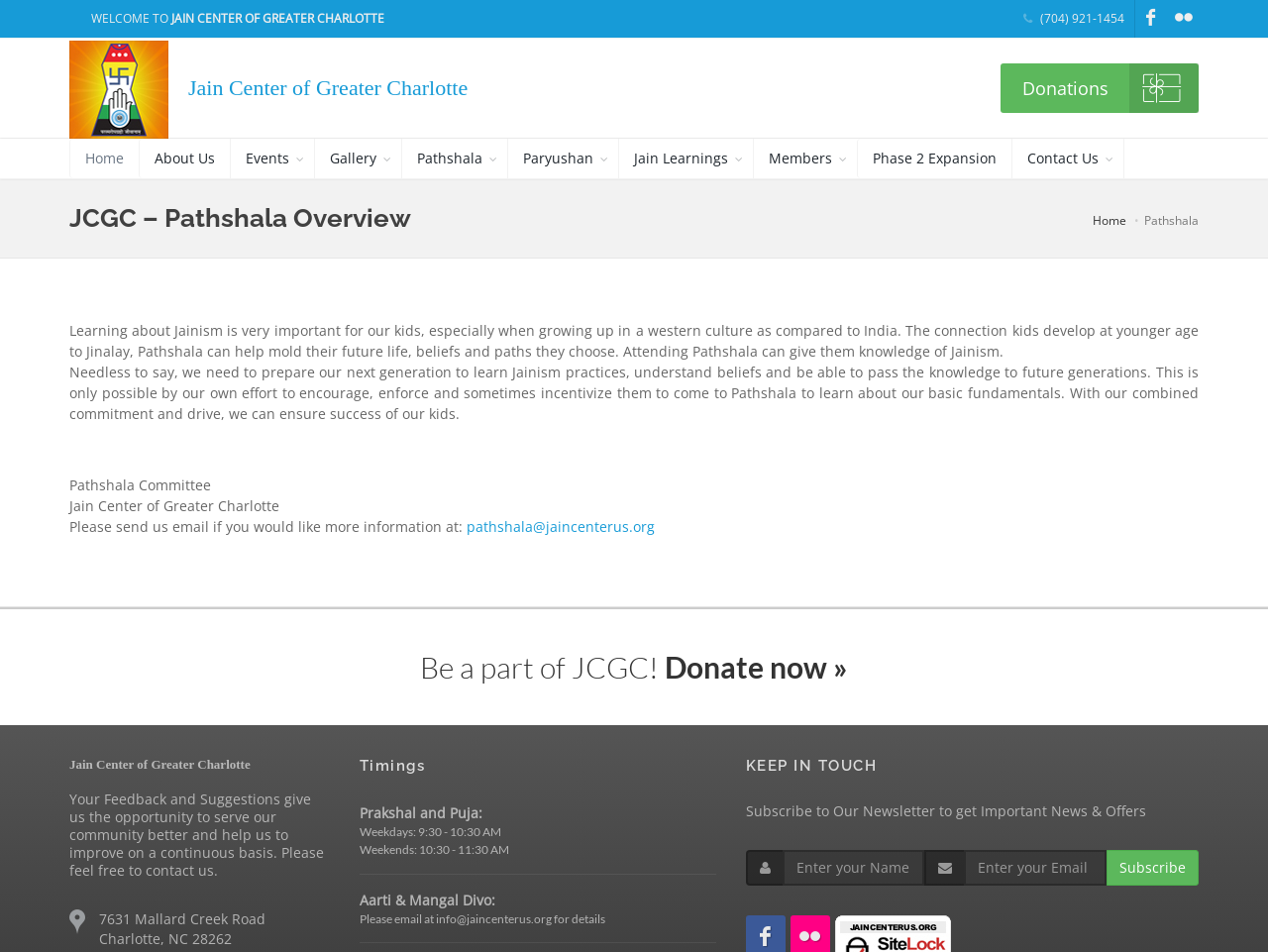Please identify the bounding box coordinates of the region to click in order to complete the task: "Enter email address in the newsletter subscription field". The coordinates must be four float numbers between 0 and 1, specified as [left, top, right, bottom].

[0.76, 0.893, 0.873, 0.93]